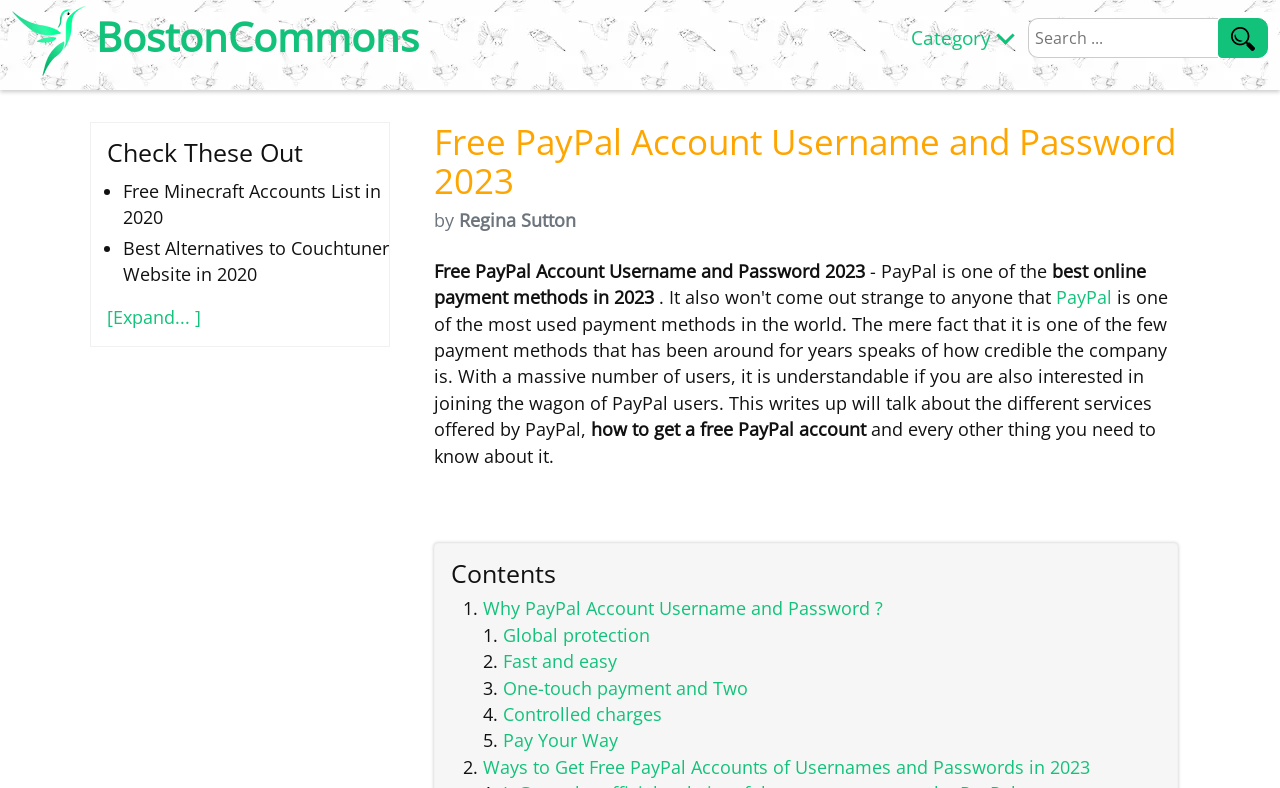Specify the bounding box coordinates of the area that needs to be clicked to achieve the following instruction: "Search for something".

[0.803, 0.023, 0.952, 0.074]